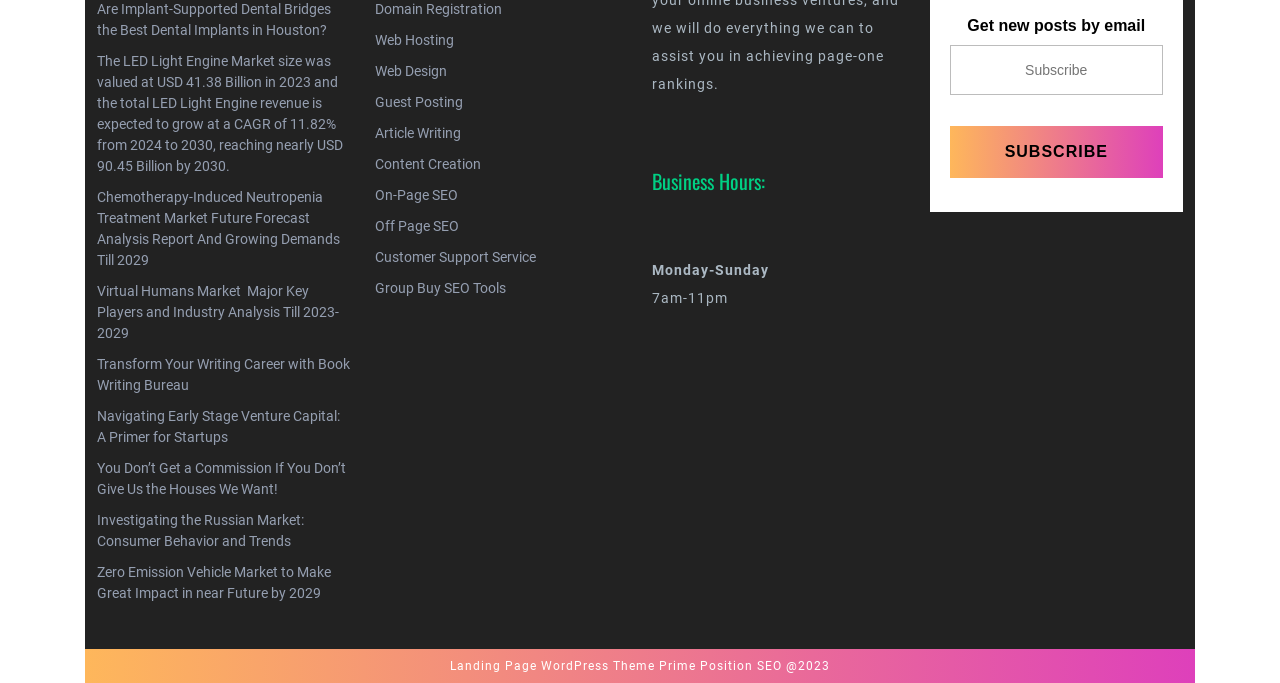What services are offered by this company?
Please provide a detailed and thorough answer to the question.

Based on the links provided on the webpage, it appears that this company offers various services such as web design, web hosting, domain registration, content creation, SEO, and customer support.